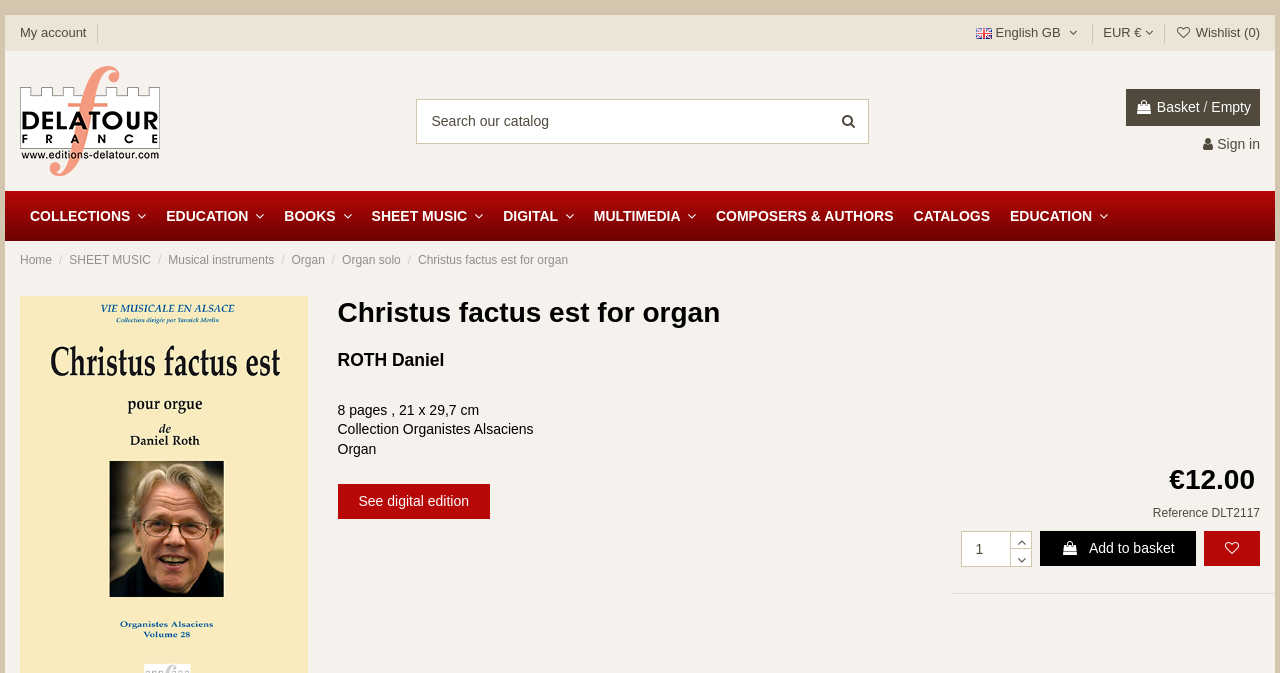Using the provided element description "Composers & Authors", determine the bounding box coordinates of the UI element.

[0.552, 0.284, 0.706, 0.359]